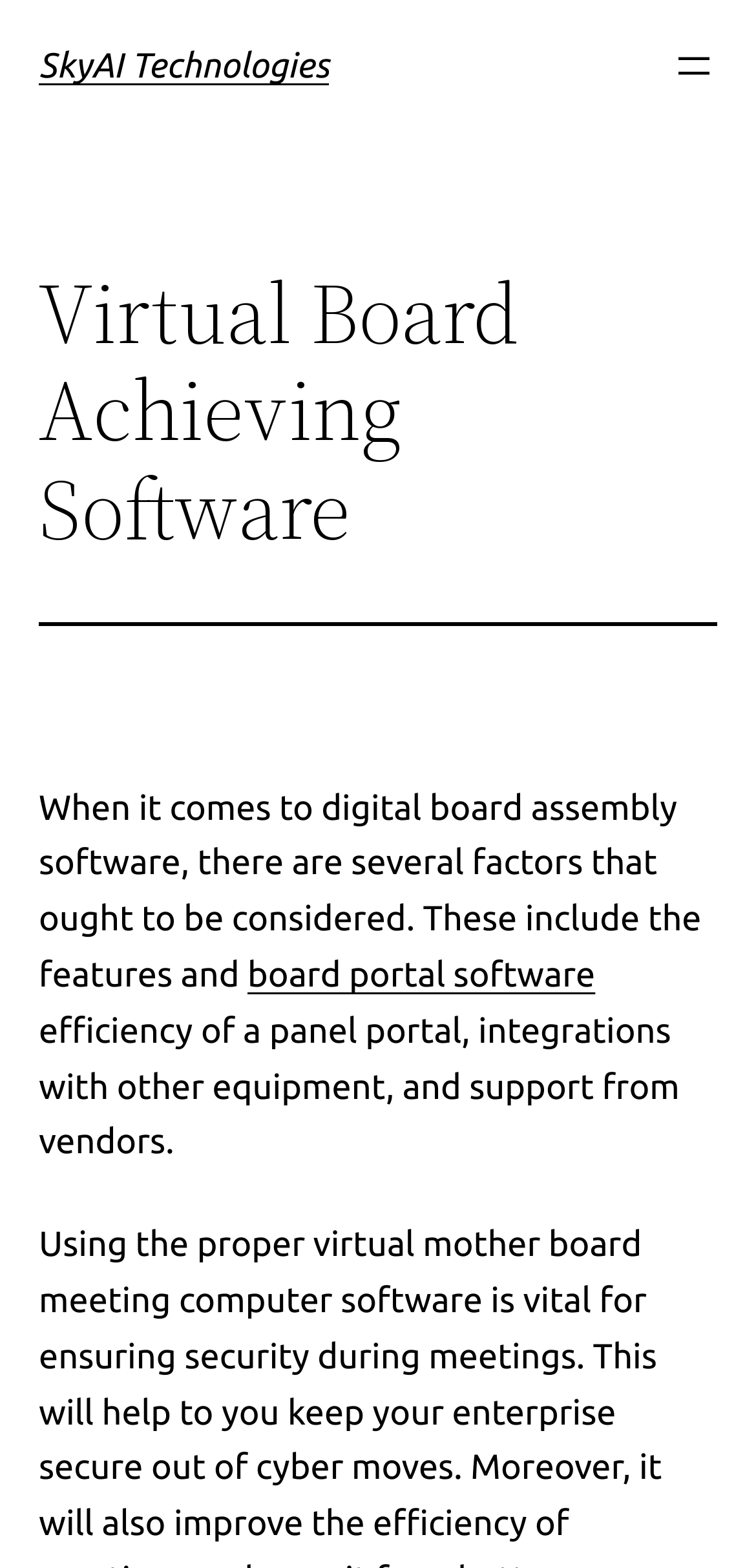What is the type of software being discussed?
Use the information from the screenshot to give a comprehensive response to the question.

The webpage is discussing digital board assembly software, which is evident from the heading 'Virtual Board Achieving Software' and the text that follows, which talks about the factors to be considered for such software.